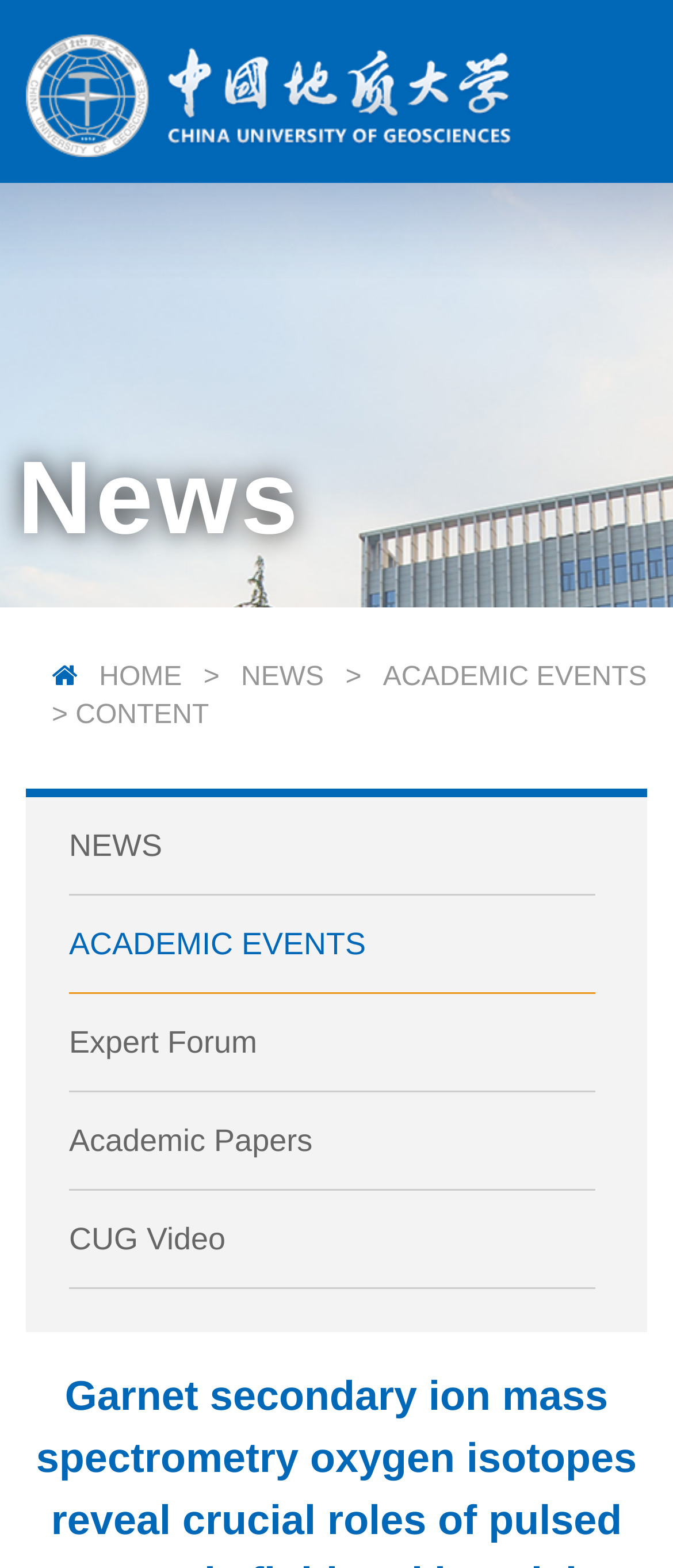What is the second category of content?
Provide an in-depth and detailed explanation in response to the question.

After the 'HOME' link, I found a link with text 'NEWS', which is the second category of content.